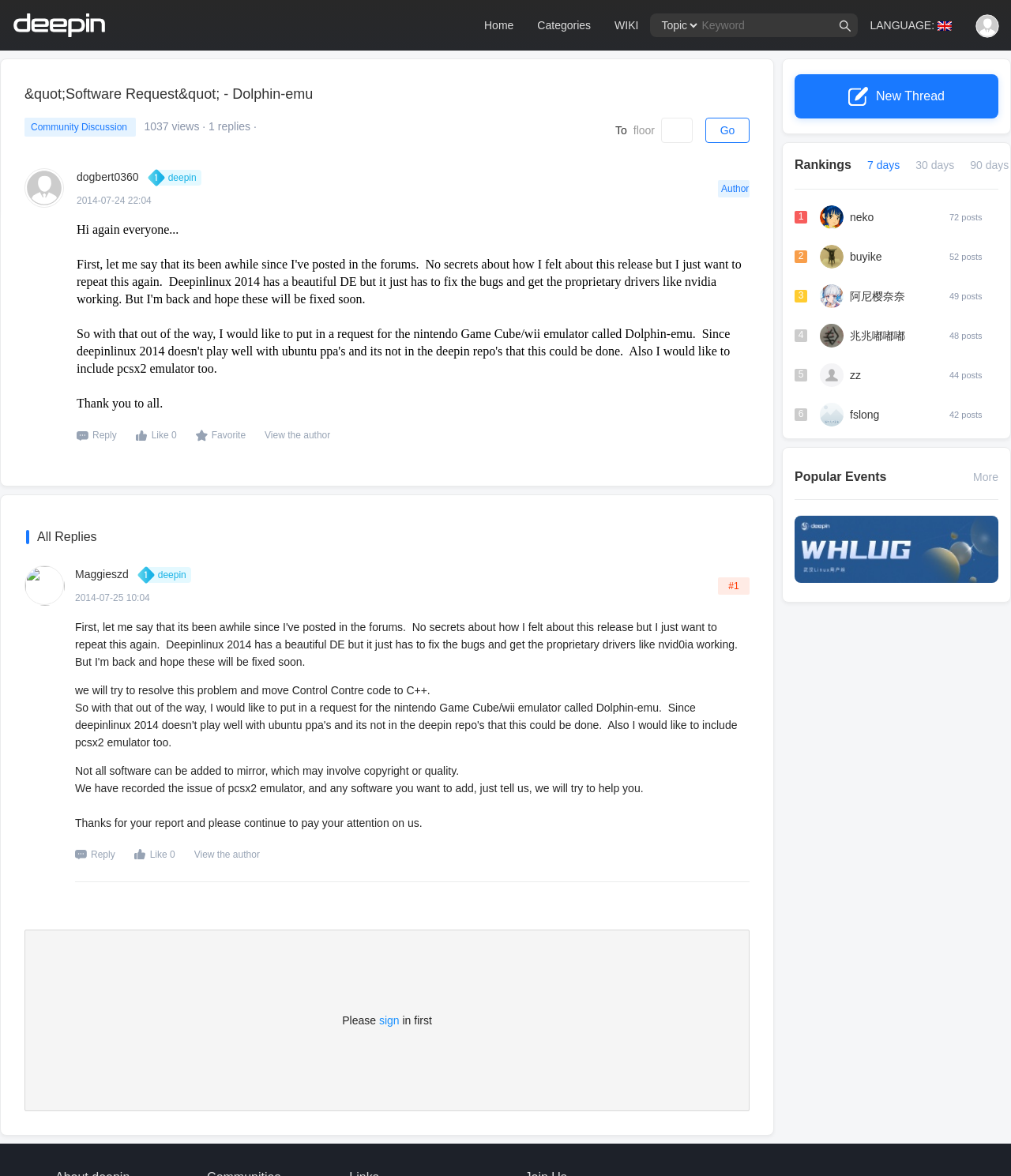Please locate the bounding box coordinates of the element that needs to be clicked to achieve the following instruction: "Search for a keyword". The coordinates should be four float numbers between 0 and 1, i.e., [left, top, right, bottom].

[0.693, 0.011, 0.849, 0.032]